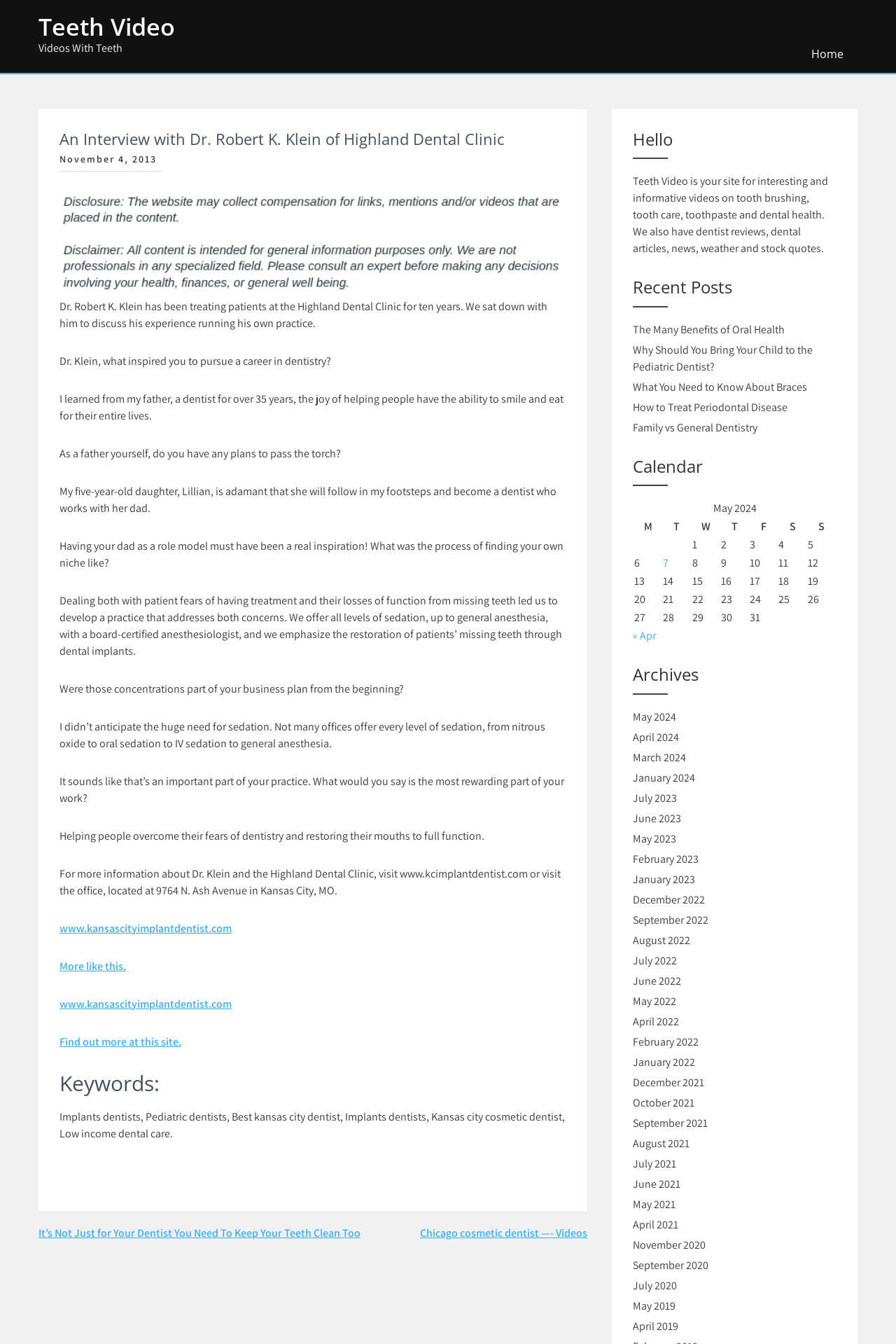Create a full and detailed caption for the entire webpage.

This webpage is an interview with Dr. Robert K. Klein of Highland Dental Clinic. At the top, there is a heading "Teeth Video" and a link to the same. Below this, there is a static text "Videos With Teeth". 

On the top right, there is a link to "Home". The main content of the page is an article with a heading "An Interview with Dr. Robert K. Klein of Highland Dental Clinic". The article is dated November 4, 2013, and has an image associated with it. 

The article is an interview with Dr. Klein, where he discusses his experience running his own practice, his inspiration to pursue a career in dentistry, and his plans for the future. The interview also covers his practice's focus on sedation and dental implants.

At the bottom of the article, there are links to the dentist's website and office location. There are also keywords related to dentistry and dental care. 

On the right side of the page, there are three sections: "Hello" with a description of the website, "Recent Posts" with links to several articles, and "Calendar" with a table showing the dates in May 2024.